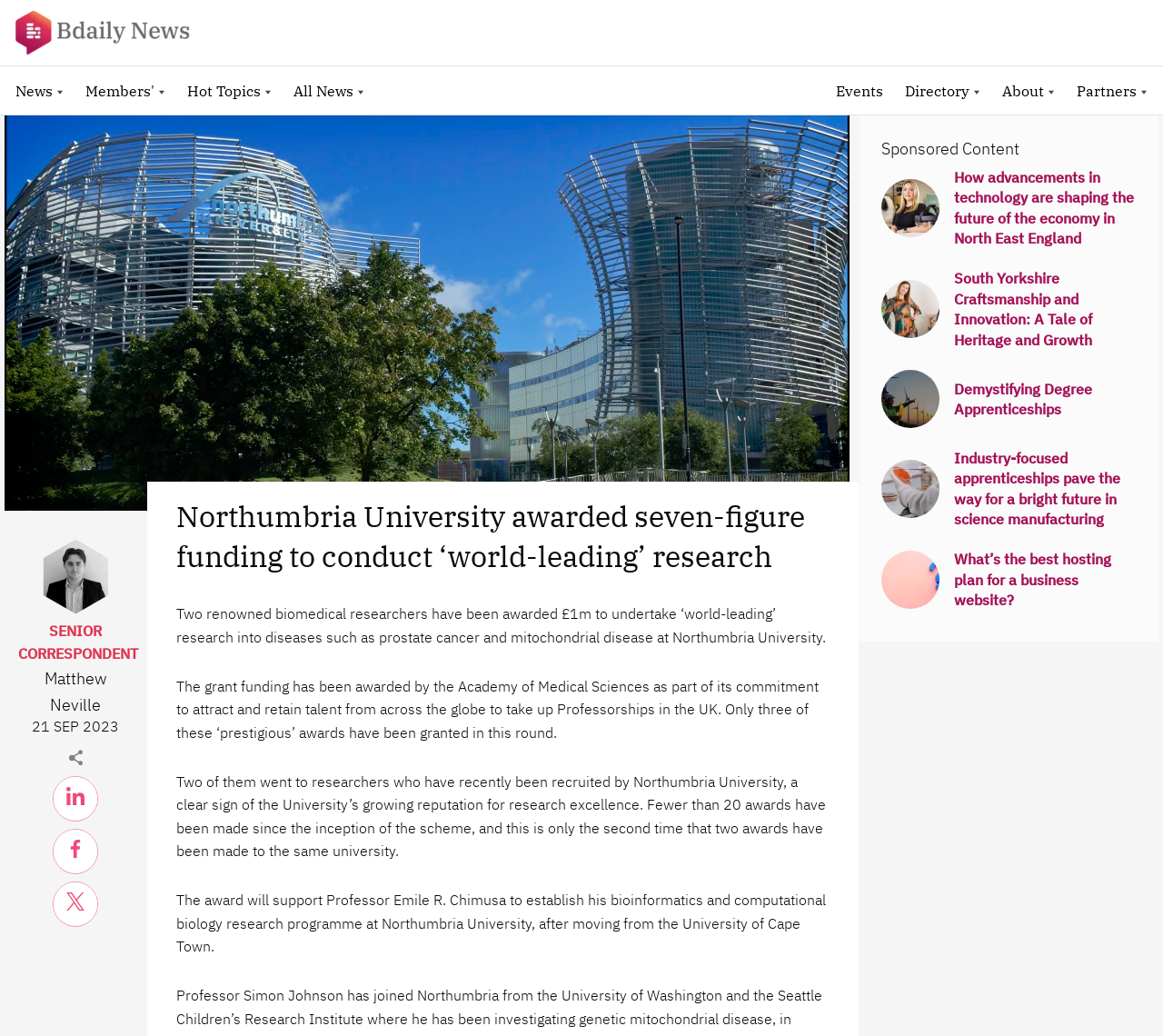Provide the bounding box coordinates for the UI element that is described by this text: "More information". The coordinates should be in the form of four float numbers between 0 and 1: [left, top, right, bottom].

None